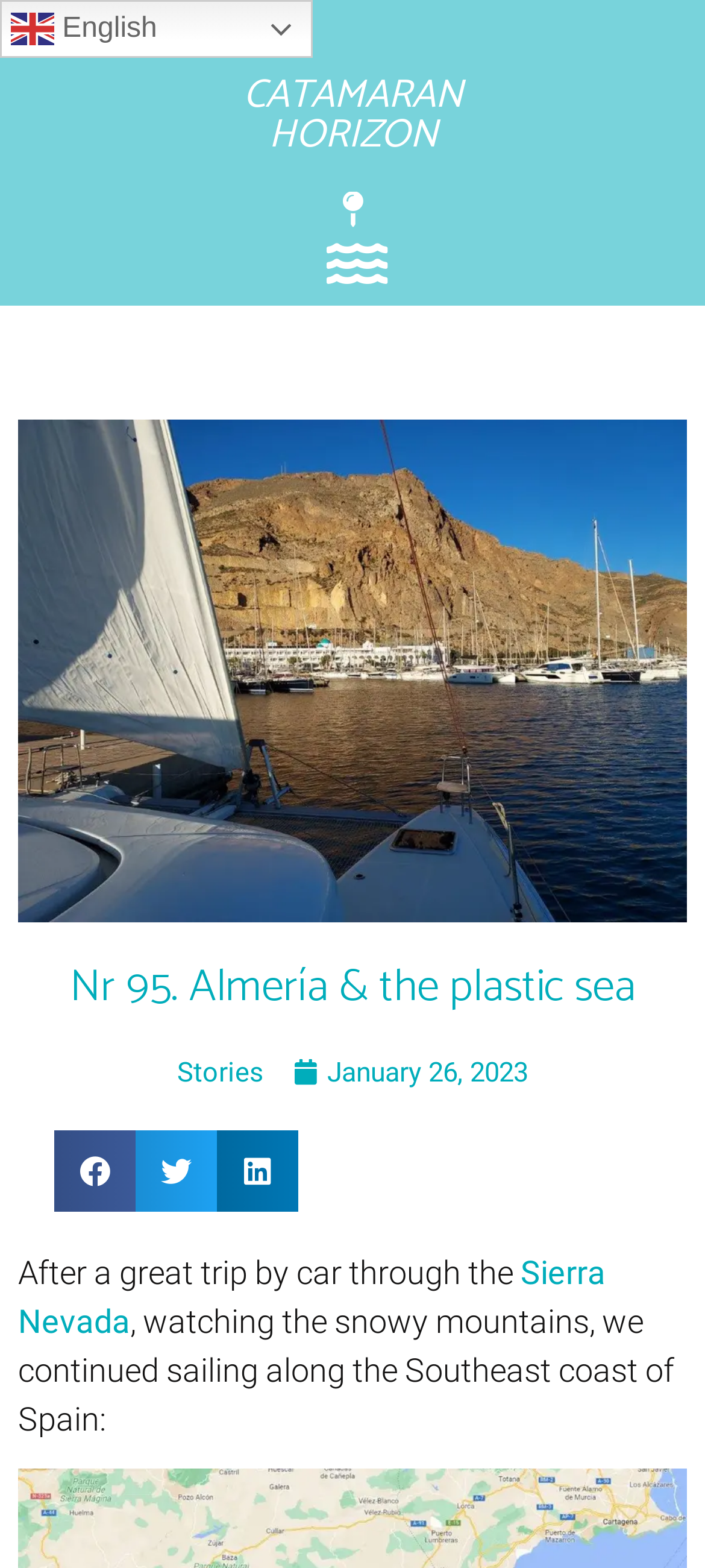Utilize the details in the image to thoroughly answer the following question: What is the date of the article?

The link element 'January 26, 2023' with bounding box coordinates [0.415, 0.671, 0.749, 0.697] indicates the date of the article.